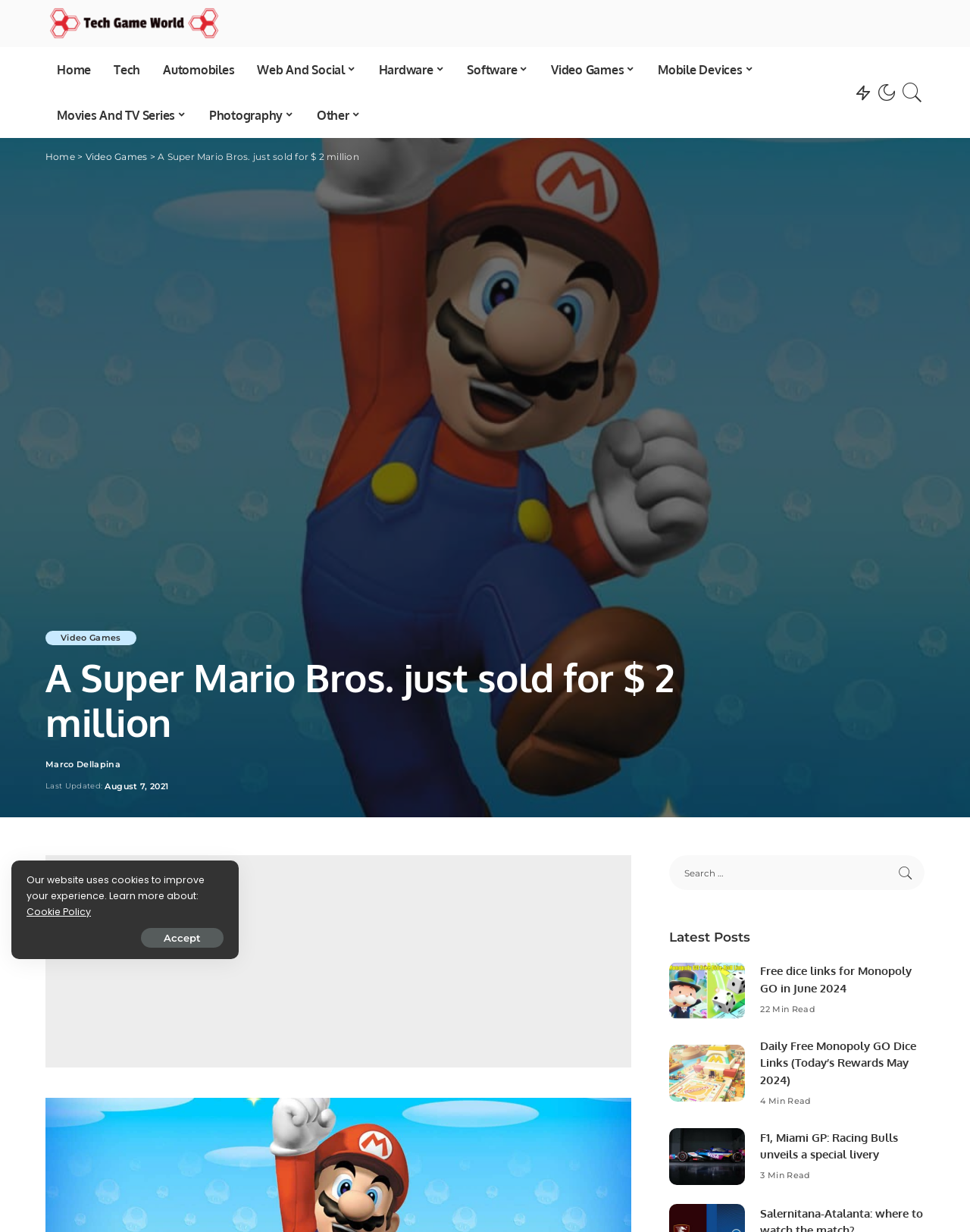Extract the bounding box of the UI element described as: "Other".

[0.315, 0.075, 0.383, 0.112]